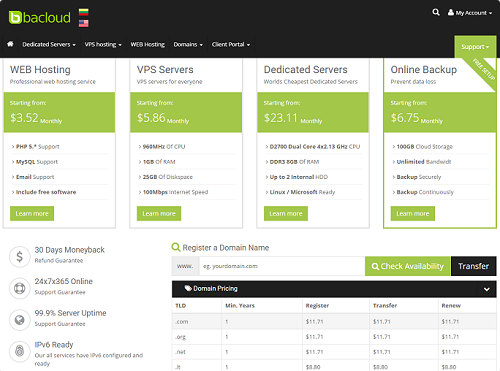Reply to the question with a single word or phrase:
What is the duration of the Moneyback Guarantee?

30 Days